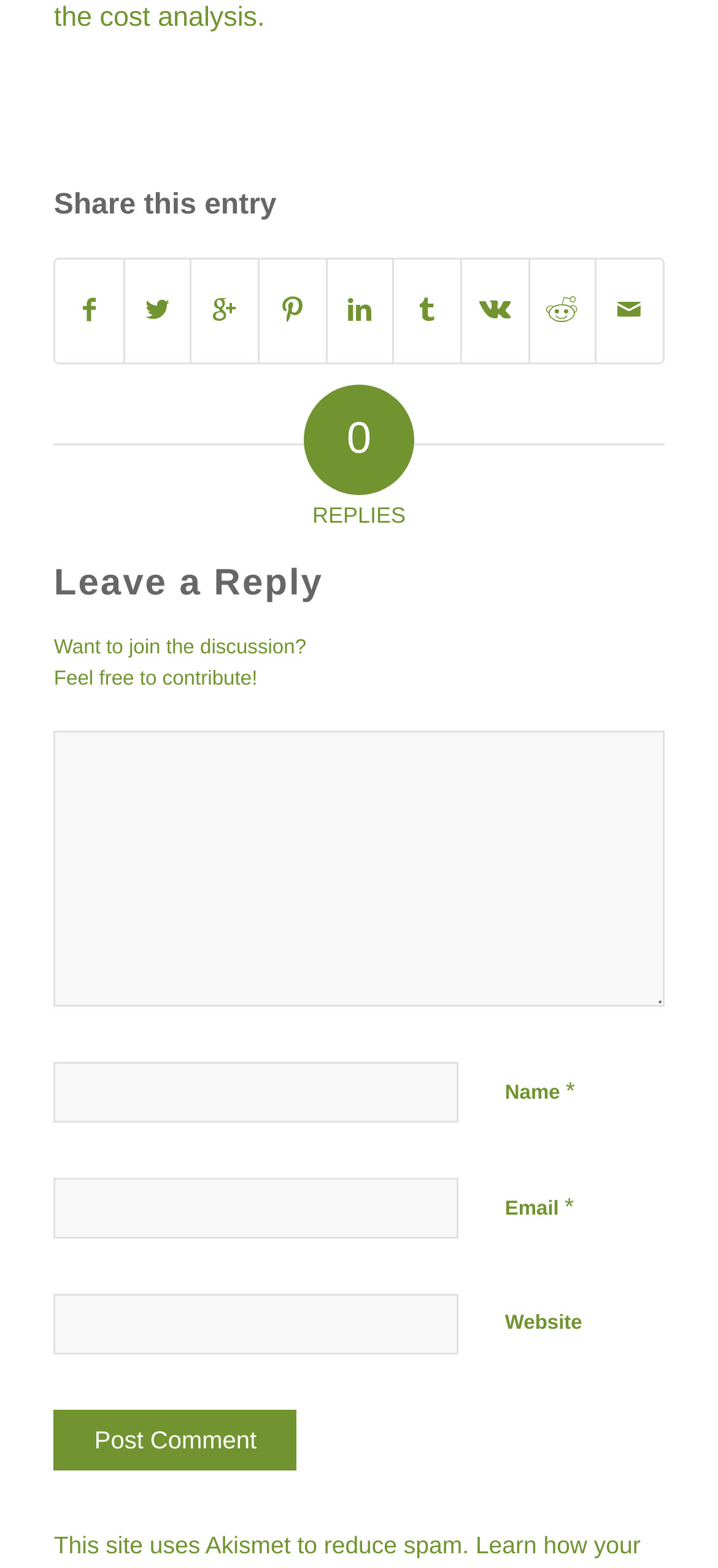Determine the bounding box coordinates of the element that should be clicked to execute the following command: "Input your website".

[0.075, 0.826, 0.639, 0.864]